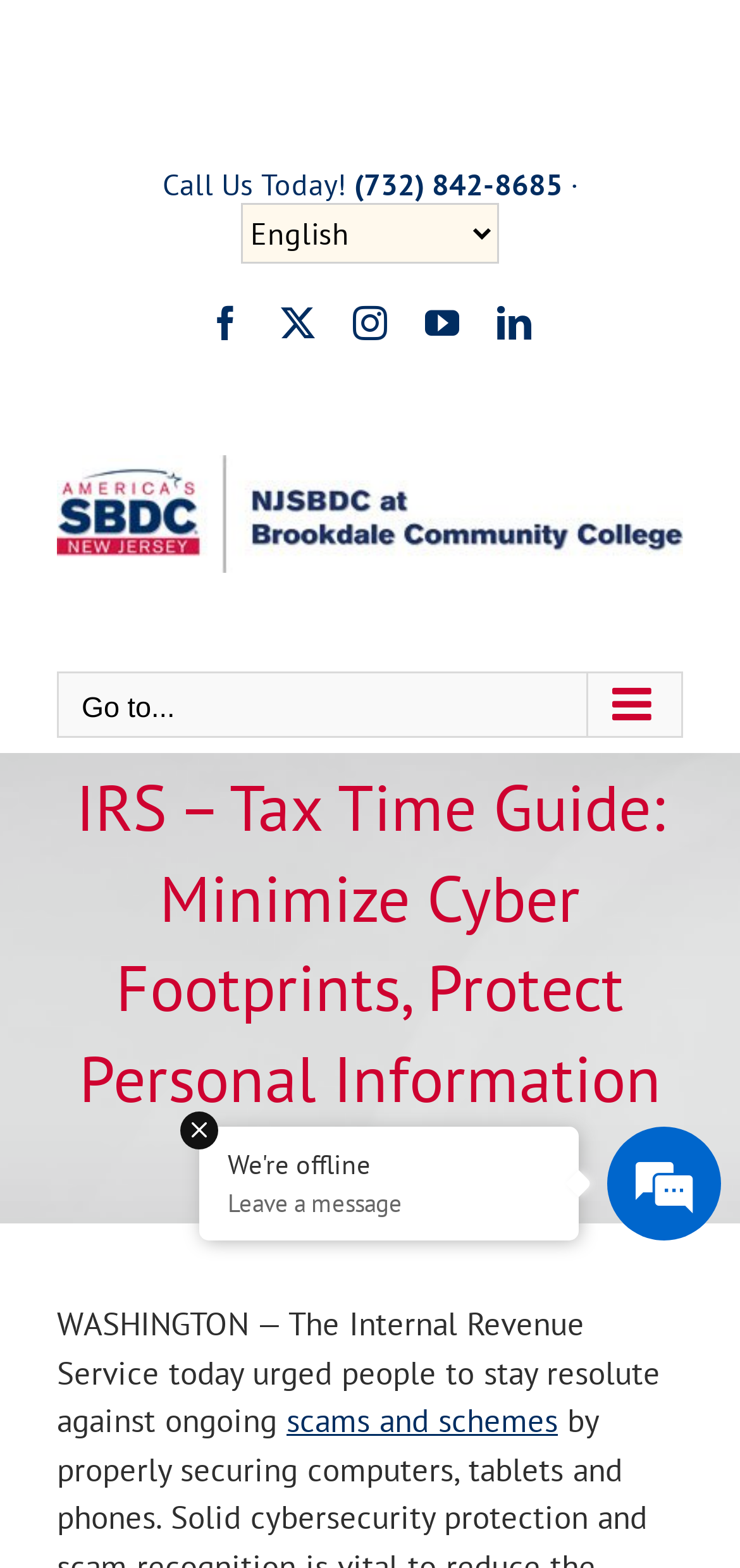Given the element description: "scams and schemes", predict the bounding box coordinates of the UI element it refers to, using four float numbers between 0 and 1, i.e., [left, top, right, bottom].

[0.387, 0.893, 0.754, 0.92]